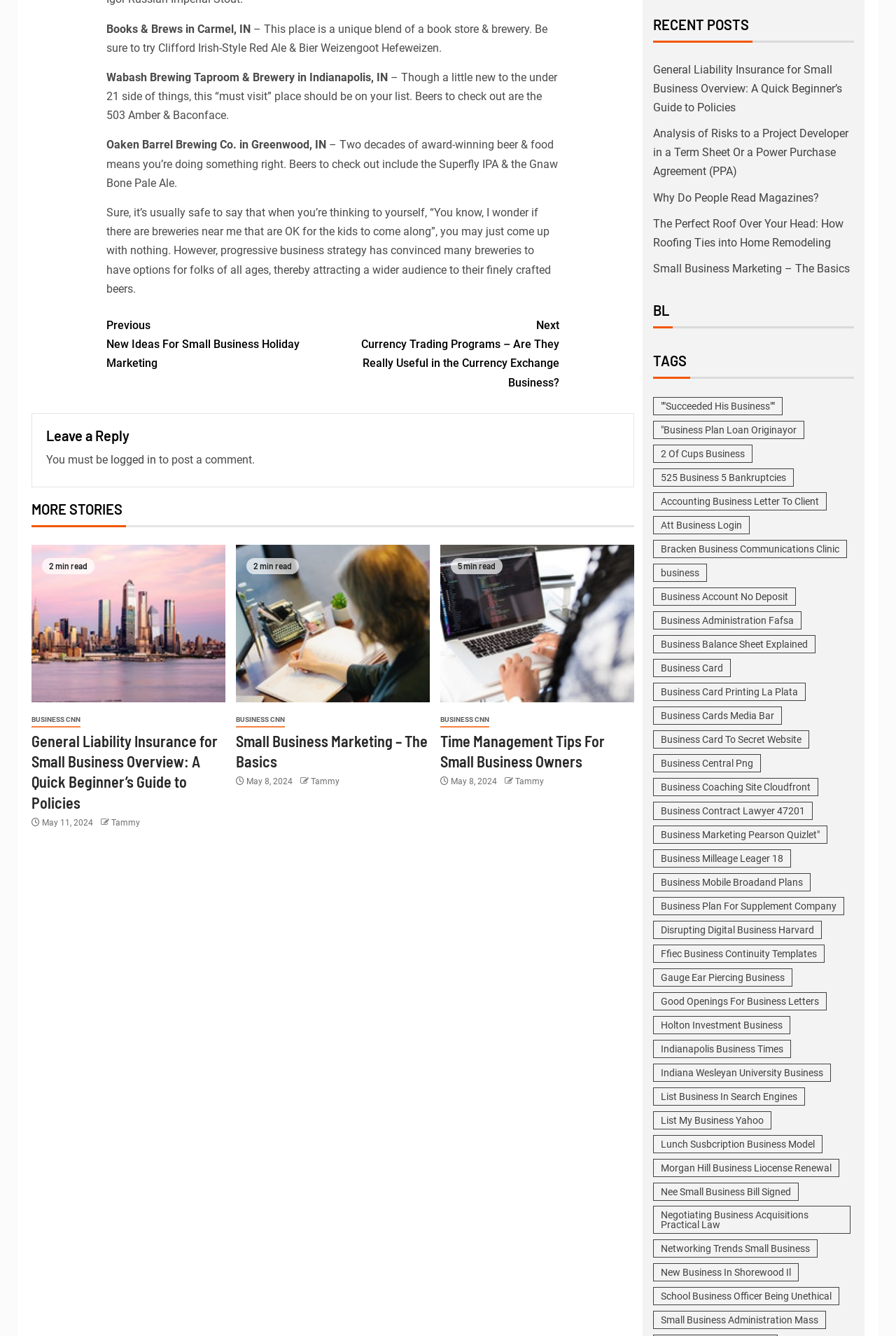Determine the bounding box coordinates of the area to click in order to meet this instruction: "Click on 'MORE STORIES'".

[0.035, 0.373, 0.708, 0.395]